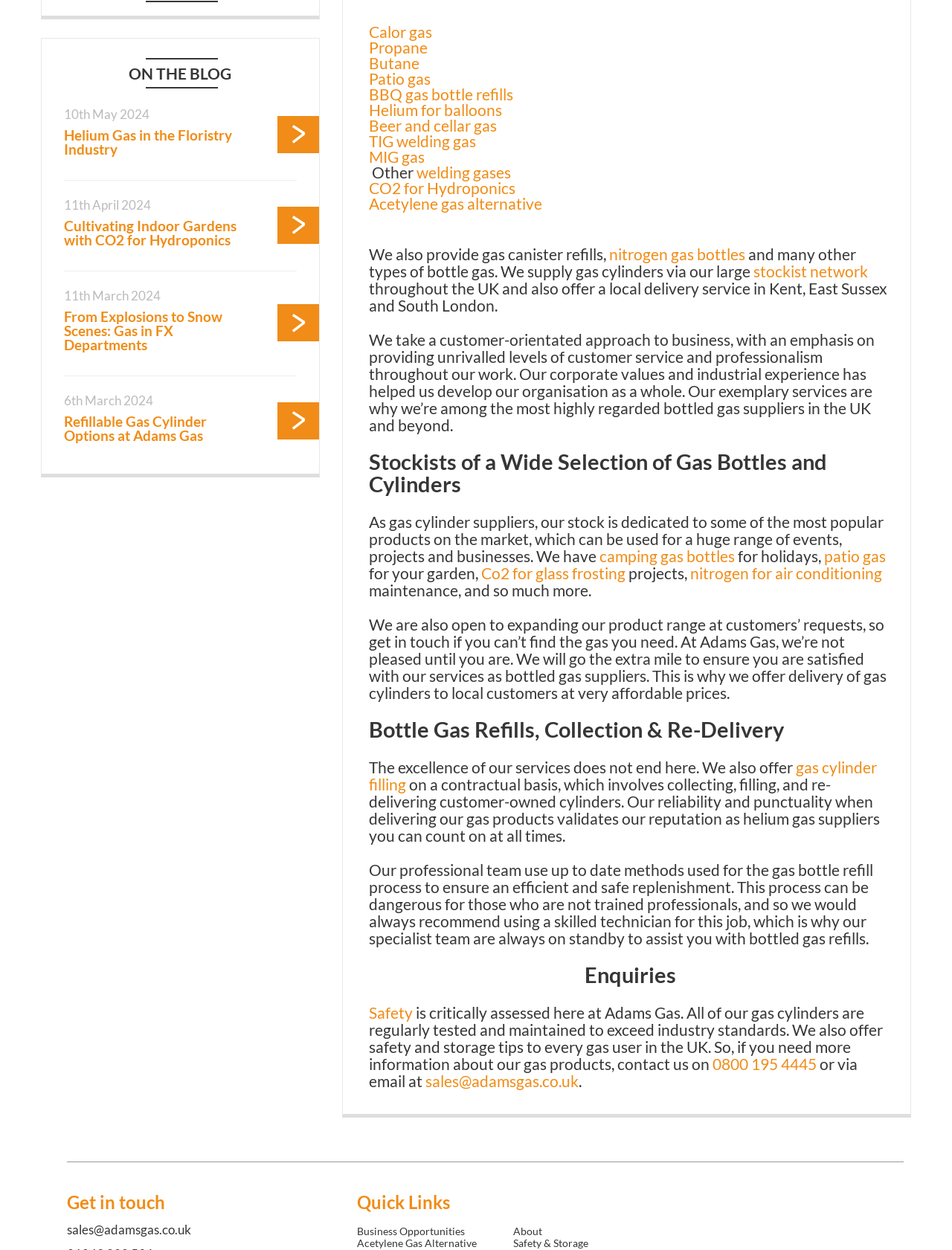Identify the bounding box coordinates of the part that should be clicked to carry out this instruction: "Read more about 'Cultivating Indoor Gardens with CO2 for Hydroponics'".

[0.067, 0.174, 0.248, 0.199]